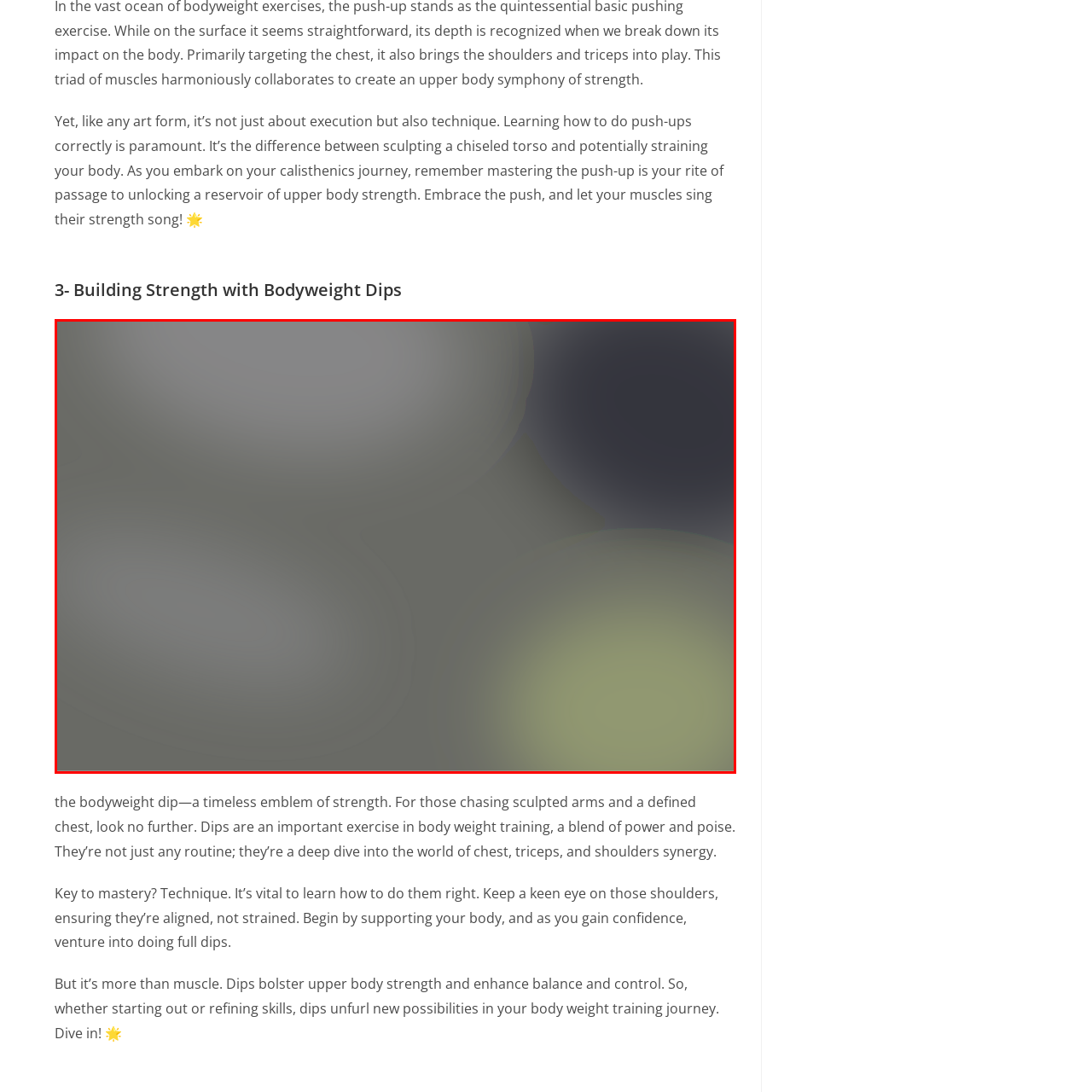Generate an in-depth caption for the image segment highlighted with a red box.

The image depicts the essence of "Building Strength with Bodyweight Dips," a pivotal exercise in calisthenics. It symbolizes the pursuit of upper body strength, showcasing the importance of technique and body alignment to ensure safety and effectiveness. As highlighted in the surrounding text, mastering bodyweight dips is essential for developing sculpted arms, a defined chest, and overall body control. This exercise not only challenges the muscles but also enhances balance, making it a fundamental aspect of any body weight training journey. Emphasizing both power and poise, the imagery invites individuals to embrace this rite of passage in their fitness journeys, encouraging them to push their limits and explore new possibilities.